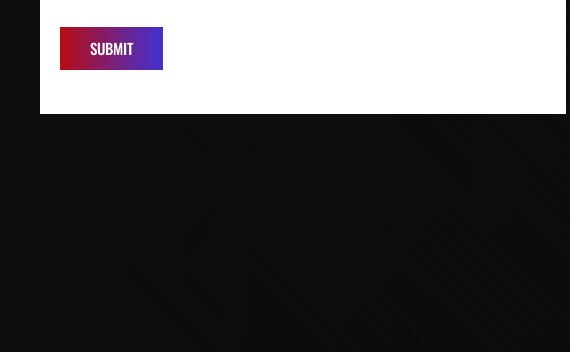Refer to the image and answer the question with as much detail as possible: What is the background of the image?

The image features a sleek, dark background accentuated with dynamic shapes, which provides a modern and engaging user experience.